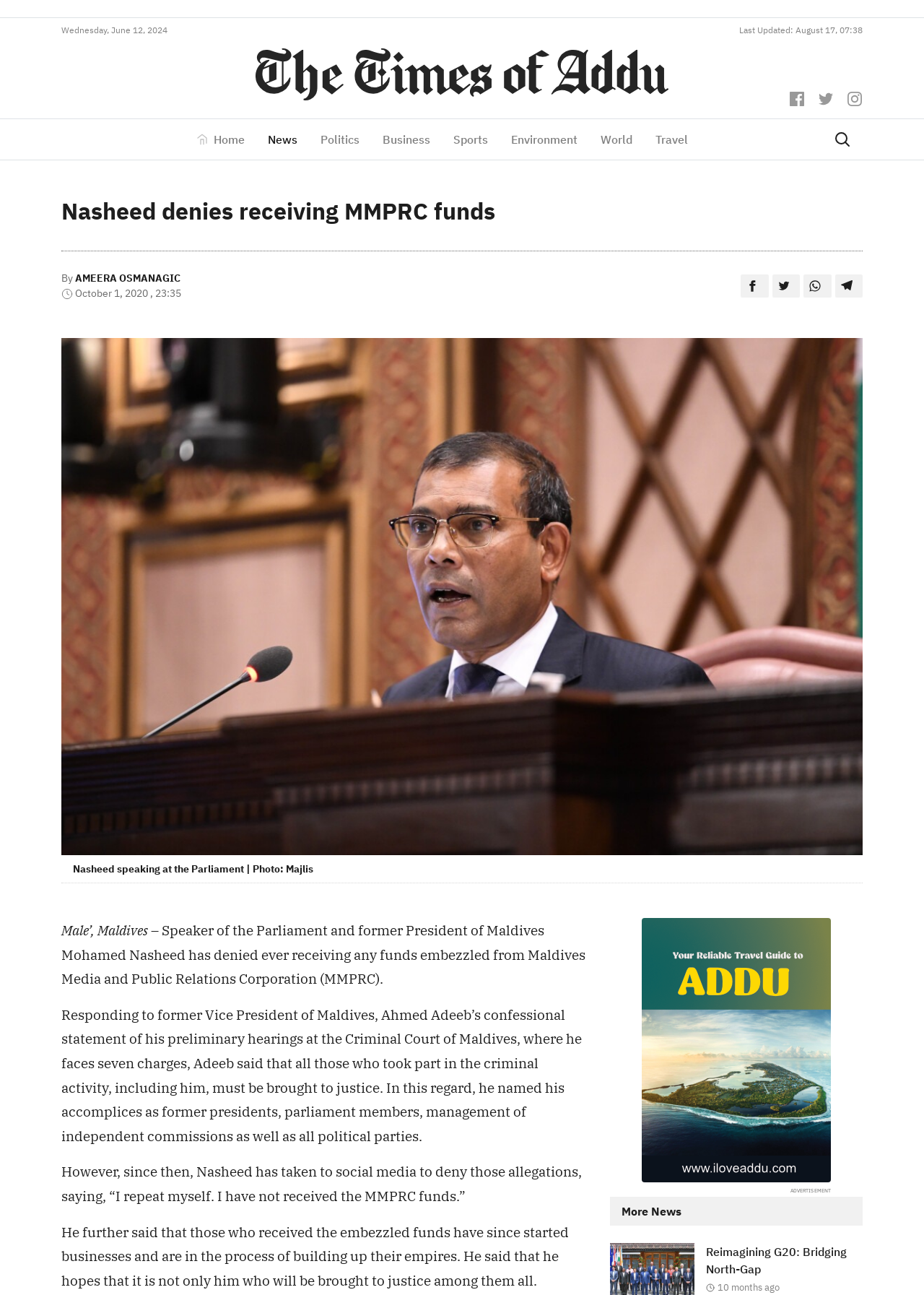Observe the image and answer the following question in detail: What is the name of the court mentioned in the article?

The name of the court mentioned in the article can be found in the text, which says 'former Vice President of Maldives, Ahmed Adeeb’s confessional statement of his preliminary hearings at the Criminal Court of Maldives'. This indicates that the Criminal Court of Maldives is the court mentioned in the article.